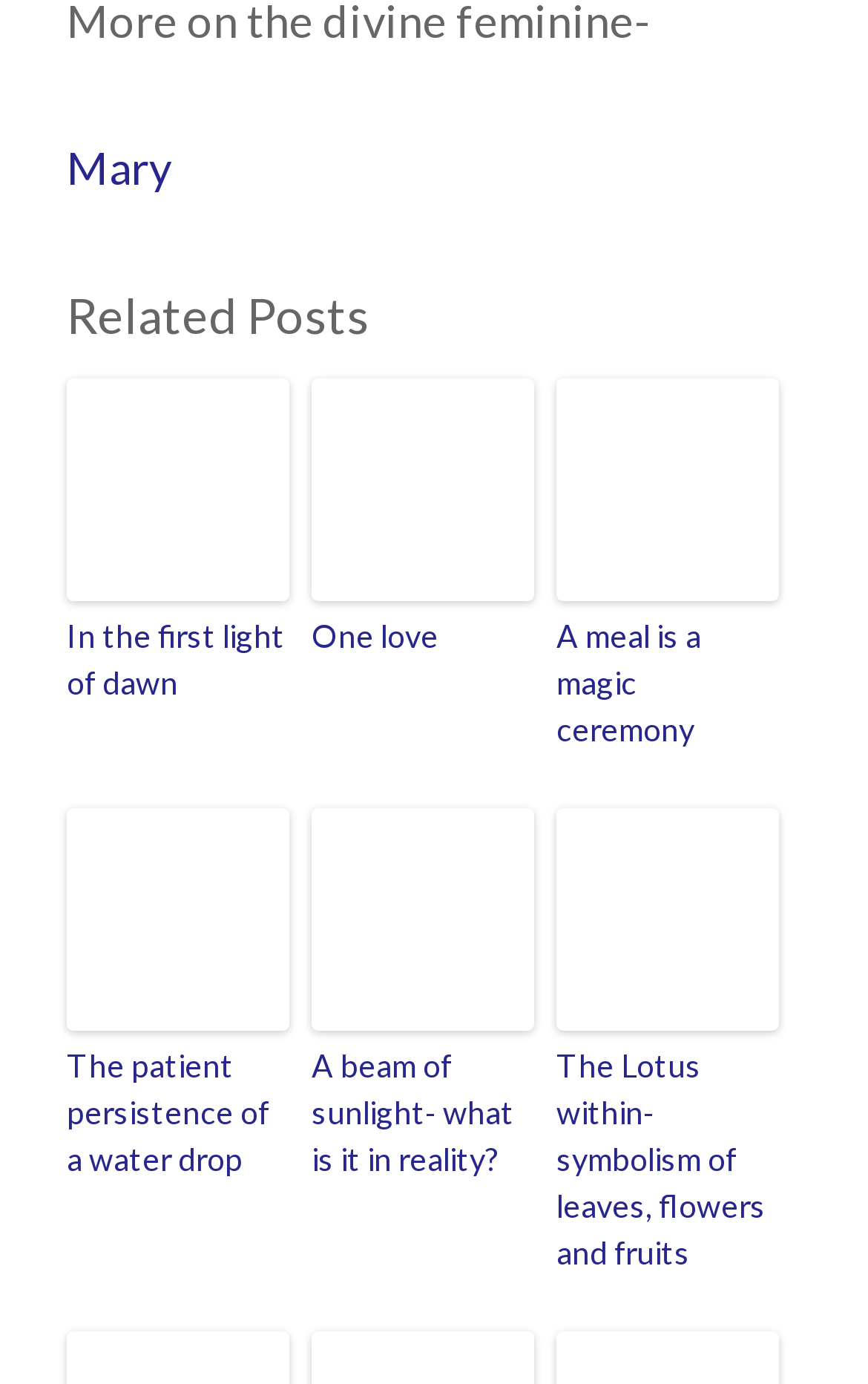How many columns of related posts are there?
Please answer the question with a detailed and comprehensive explanation.

I analyzed the bounding box coordinates of the related post links and images, and they are arranged in three columns.